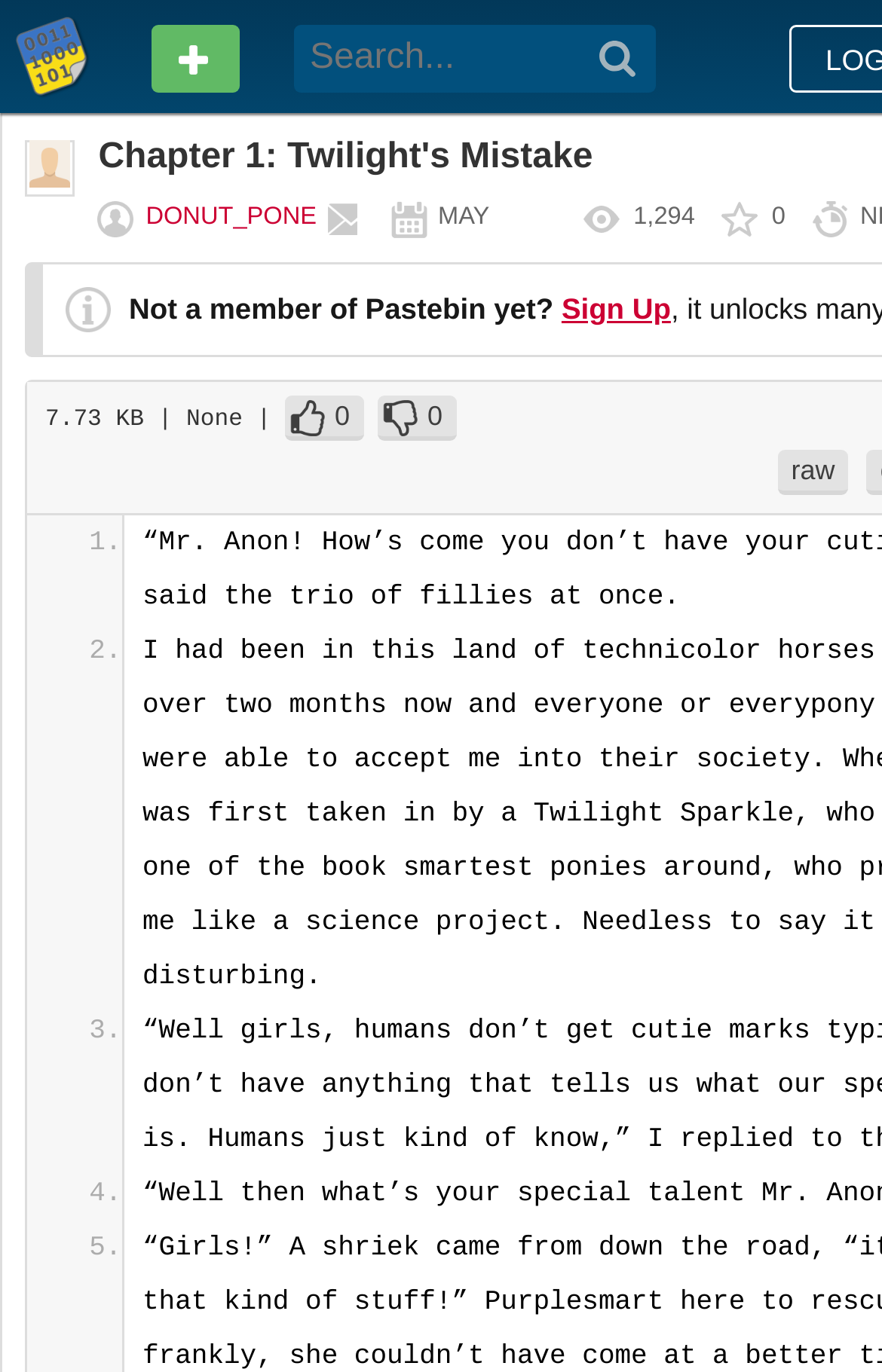Could you specify the bounding box coordinates for the clickable section to complete the following instruction: "Click on the user profile link"?

[0.165, 0.148, 0.359, 0.168]